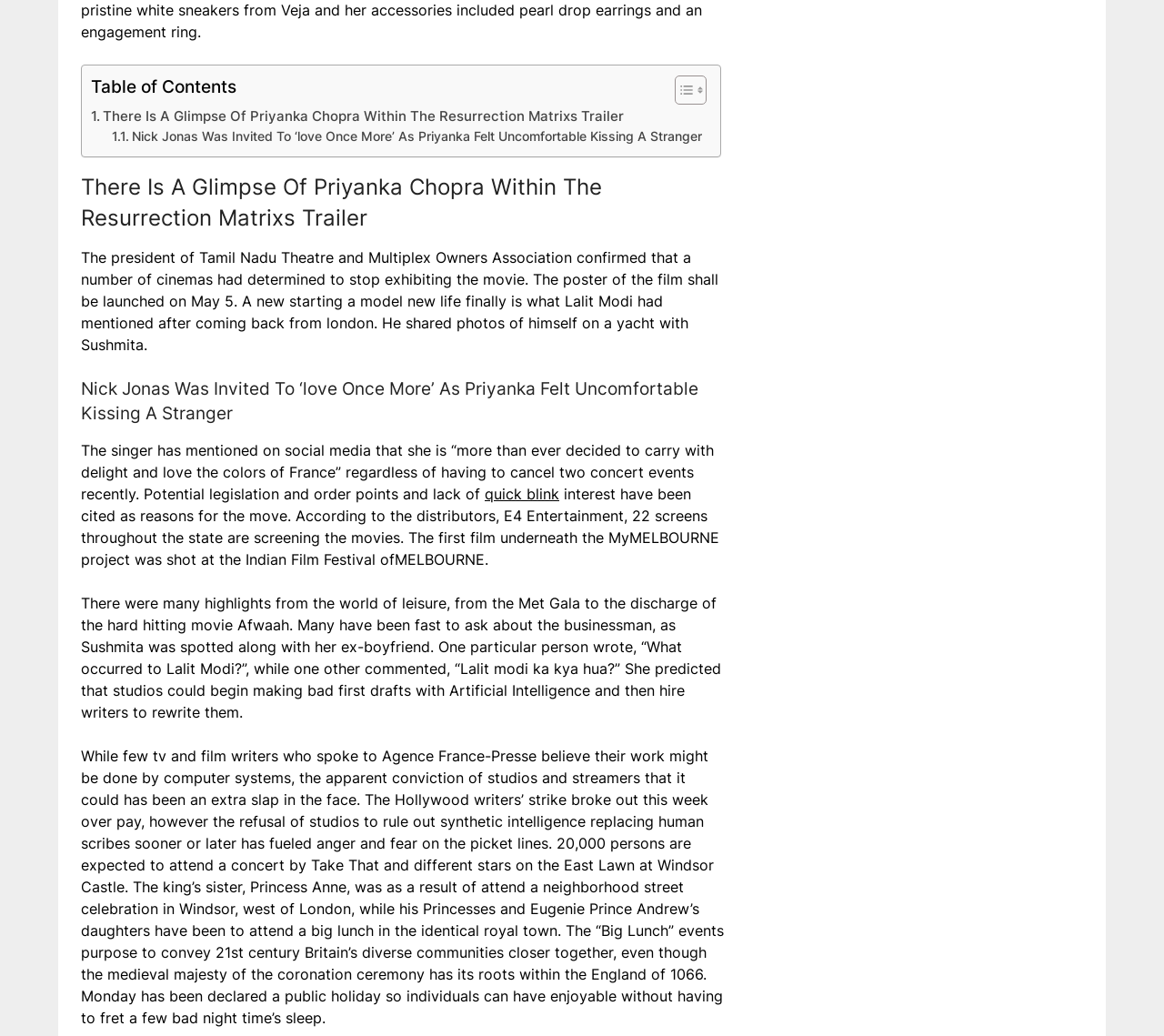Provide a one-word or brief phrase answer to the question:
How many screens are screening the movie in the state?

22